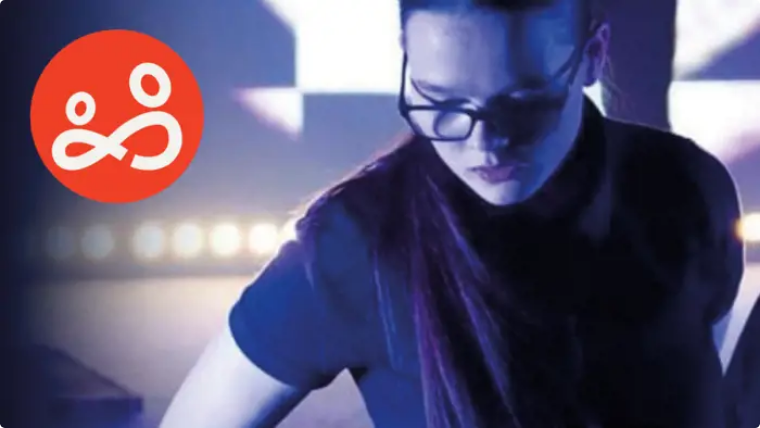Answer succinctly with a single word or phrase:
What is the atmosphere in the background?

Performance or event